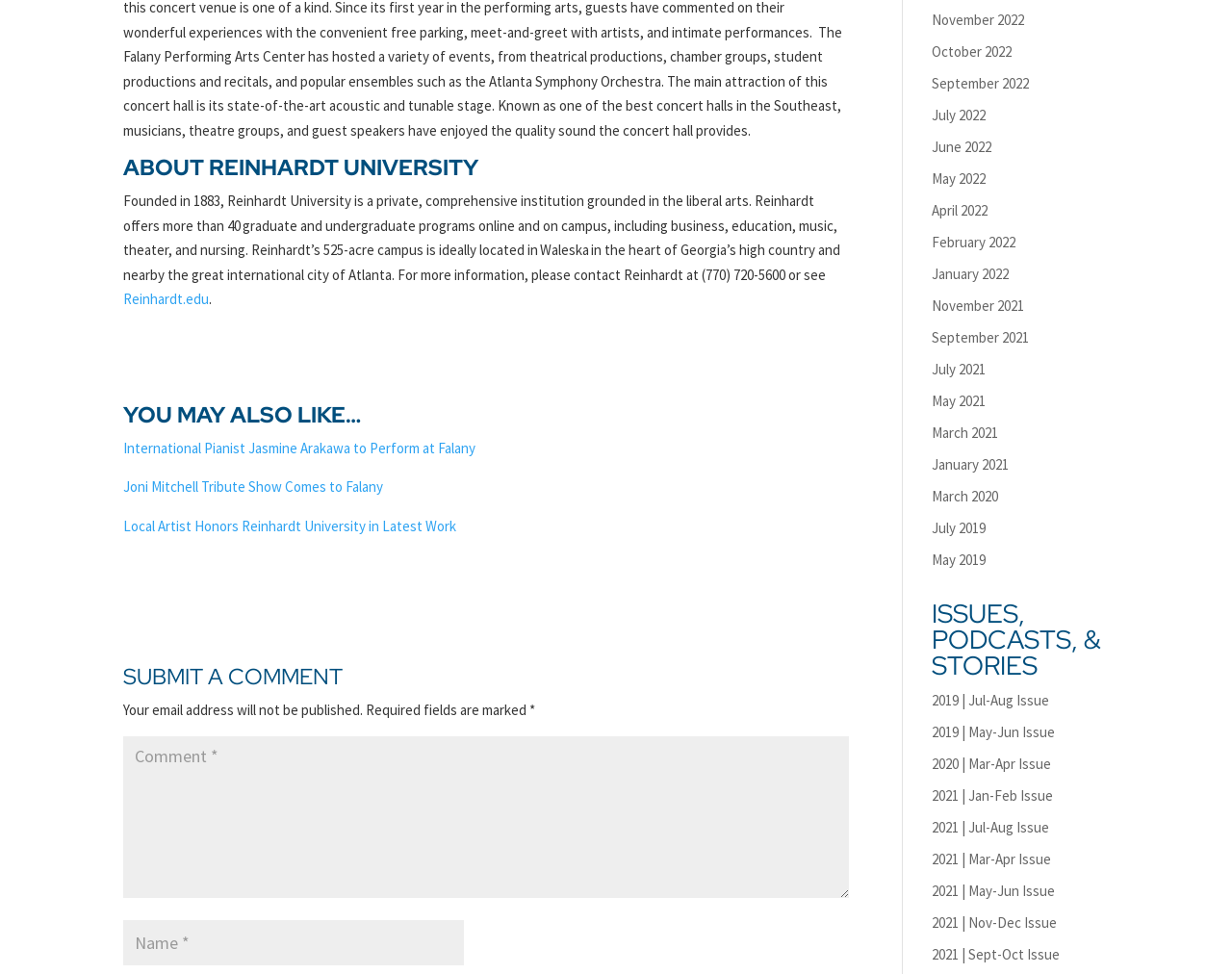Bounding box coordinates should be in the format (top-left x, top-left y, bottom-right x, bottom-right y) and all values should be floating point numbers between 0 and 1. Determine the bounding box coordinate for the UI element described as: Reinhardt.edu

[0.1, 0.298, 0.17, 0.316]